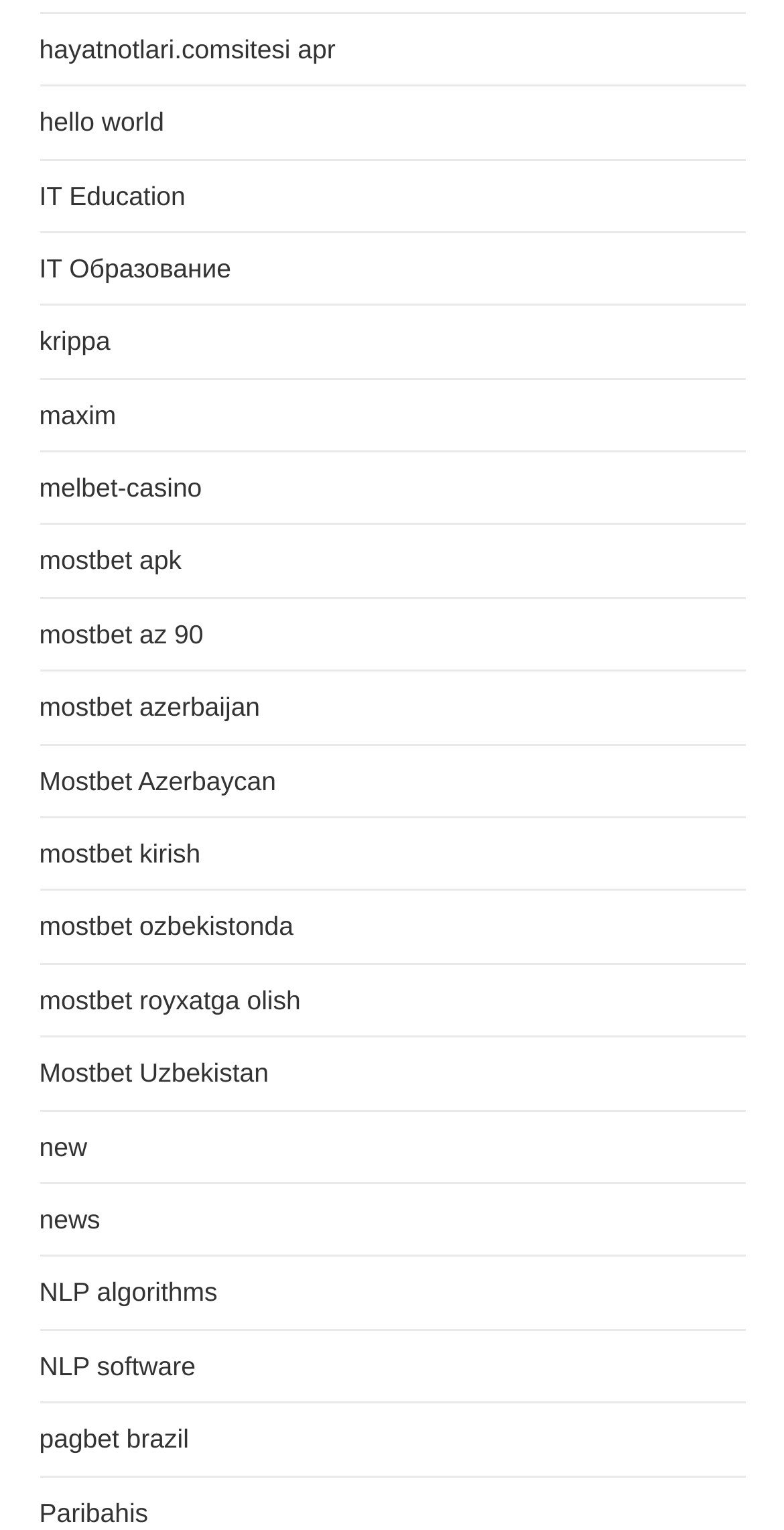Please locate the bounding box coordinates of the region I need to click to follow this instruction: "check Mostbet Azerbaijan".

[0.05, 0.452, 0.332, 0.472]